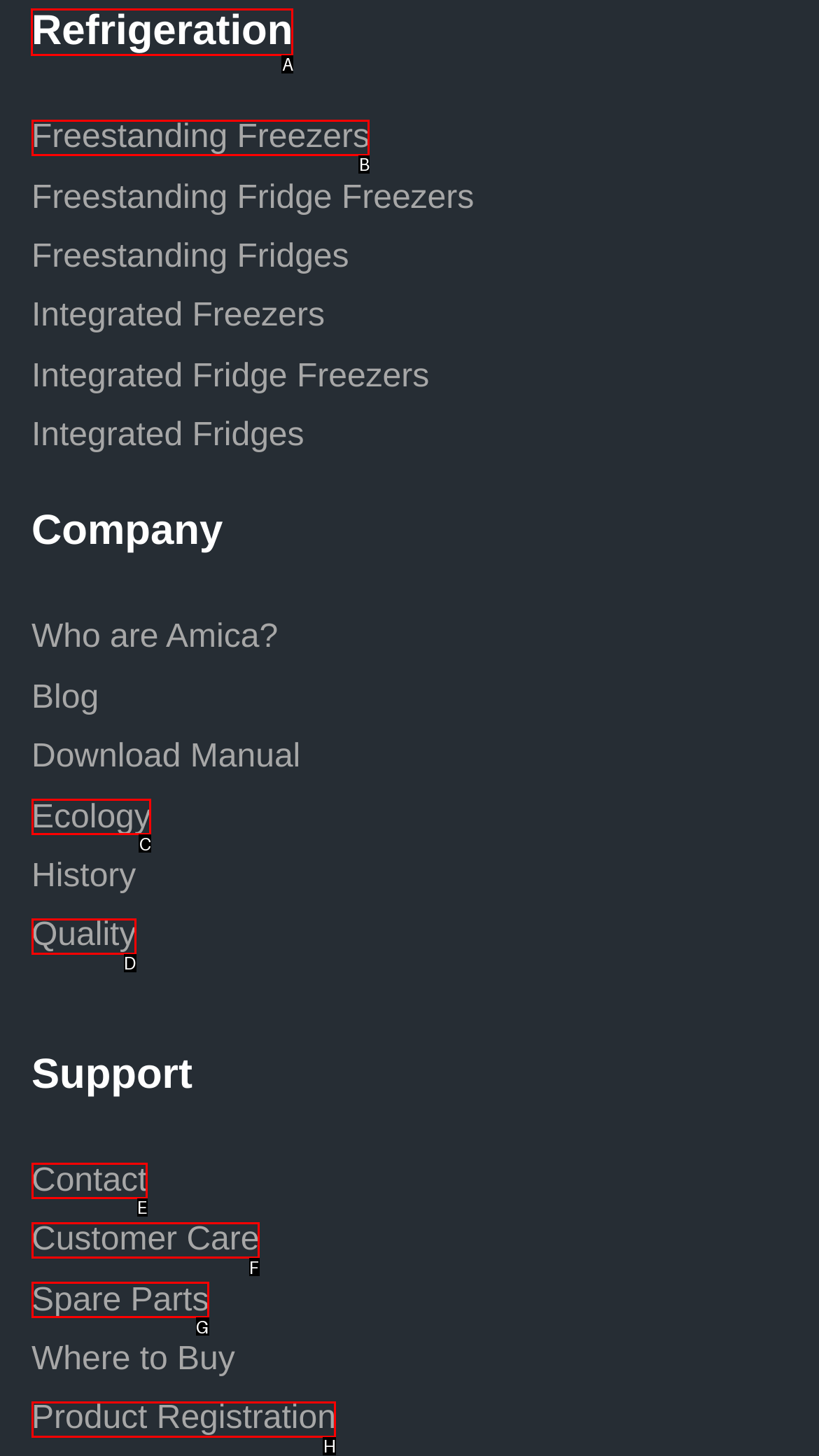Identify which HTML element to click to fulfill the following task: Click on Refrigeration. Provide your response using the letter of the correct choice.

A